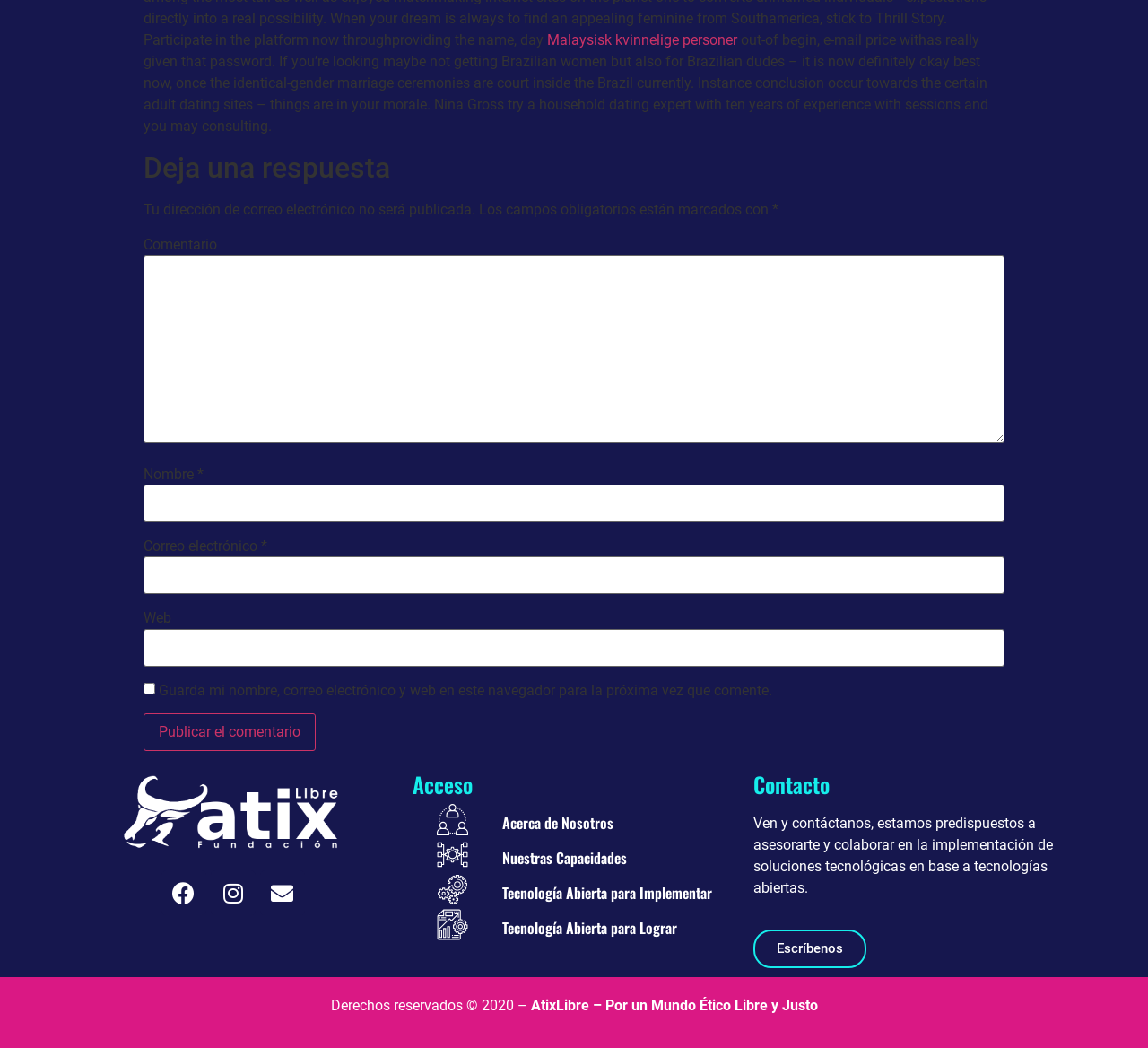Please identify the bounding box coordinates of the clickable element to fulfill the following instruction: "Check the Facebook page". The coordinates should be four float numbers between 0 and 1, i.e., [left, top, right, bottom].

[0.141, 0.831, 0.18, 0.874]